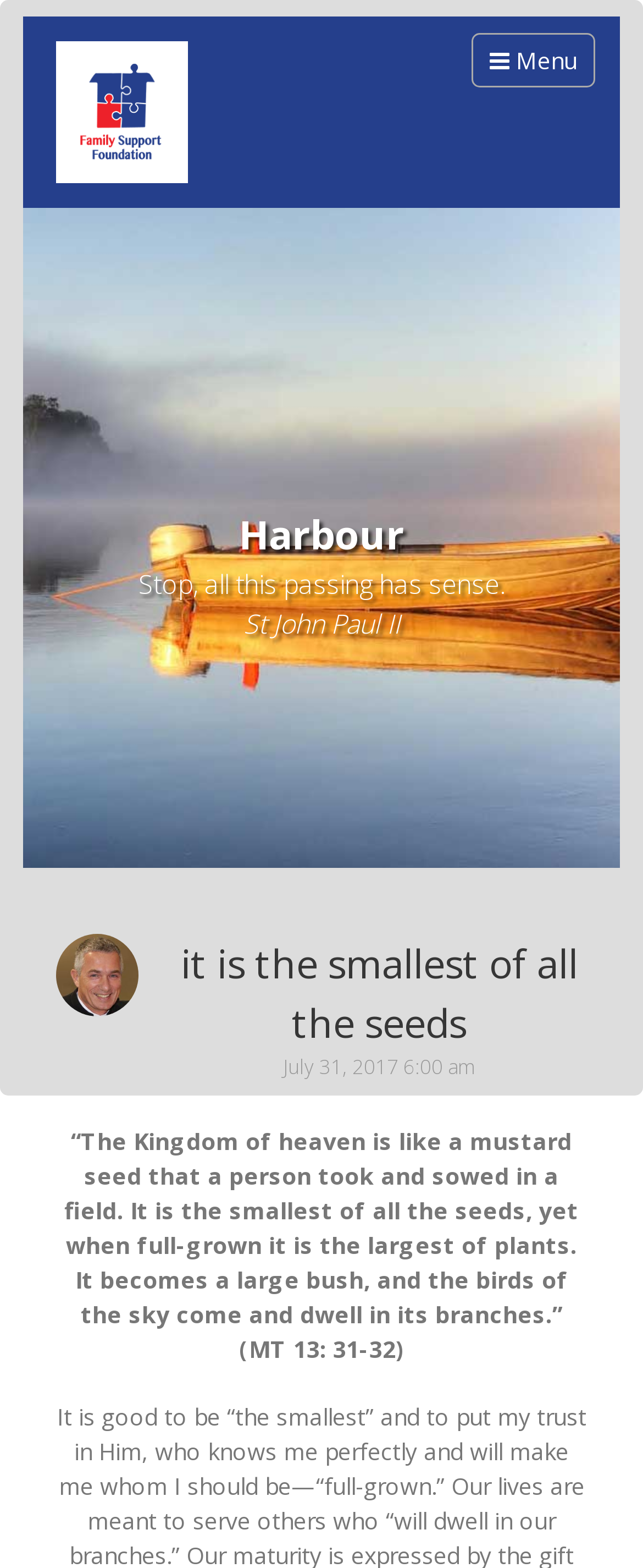What is the date of the post?
Answer the question with a single word or phrase, referring to the image.

July 31, 2017